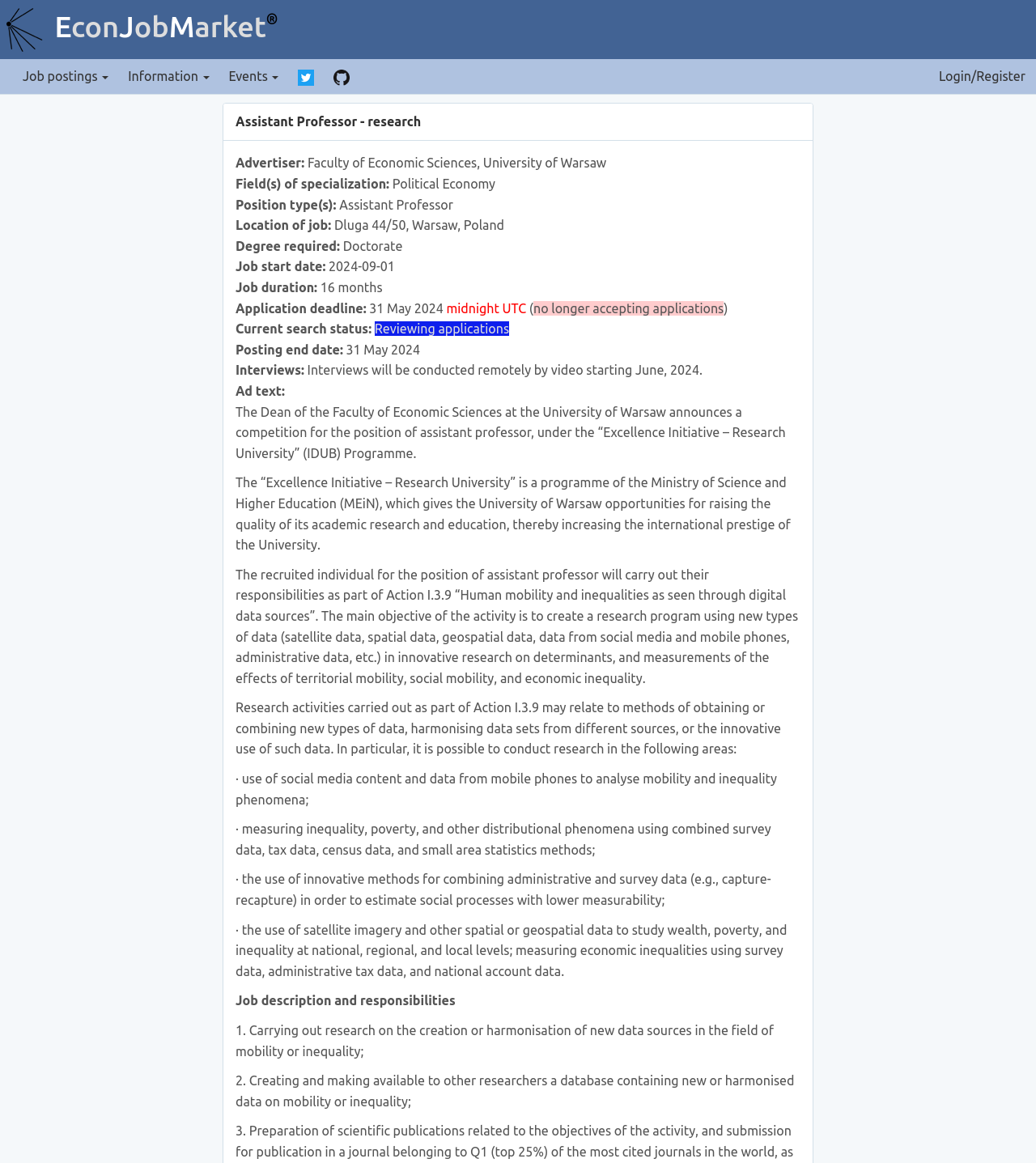Provide your answer in one word or a succinct phrase for the question: 
What is the location of the job?

Dluga 44/50, Warsaw, Poland